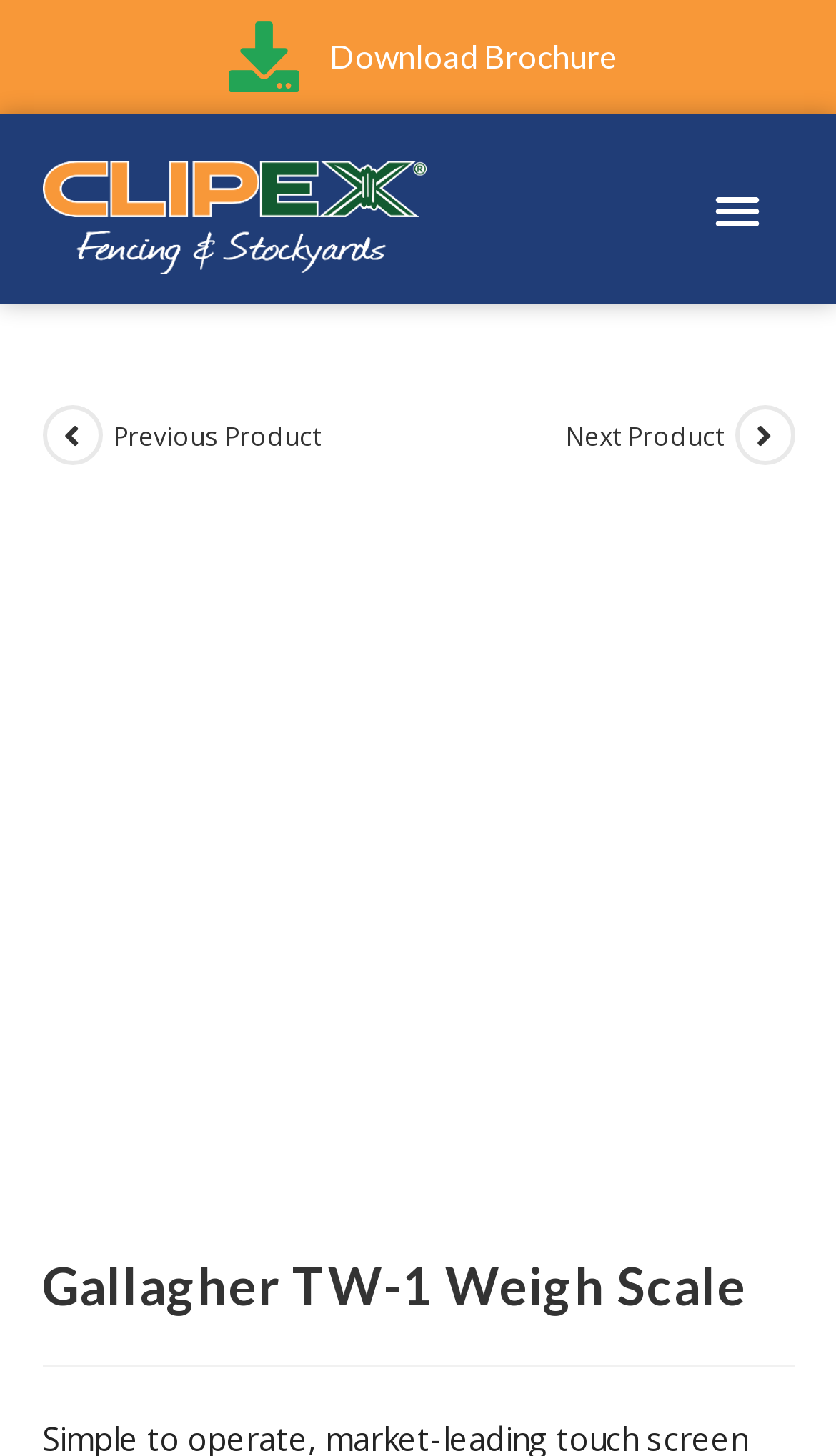What is the name of the product?
Using the image as a reference, answer the question in detail.

The name of the product can be found in the heading and the link below the image. It is described as 'Gallagher TW-1 Weigh Scale'.